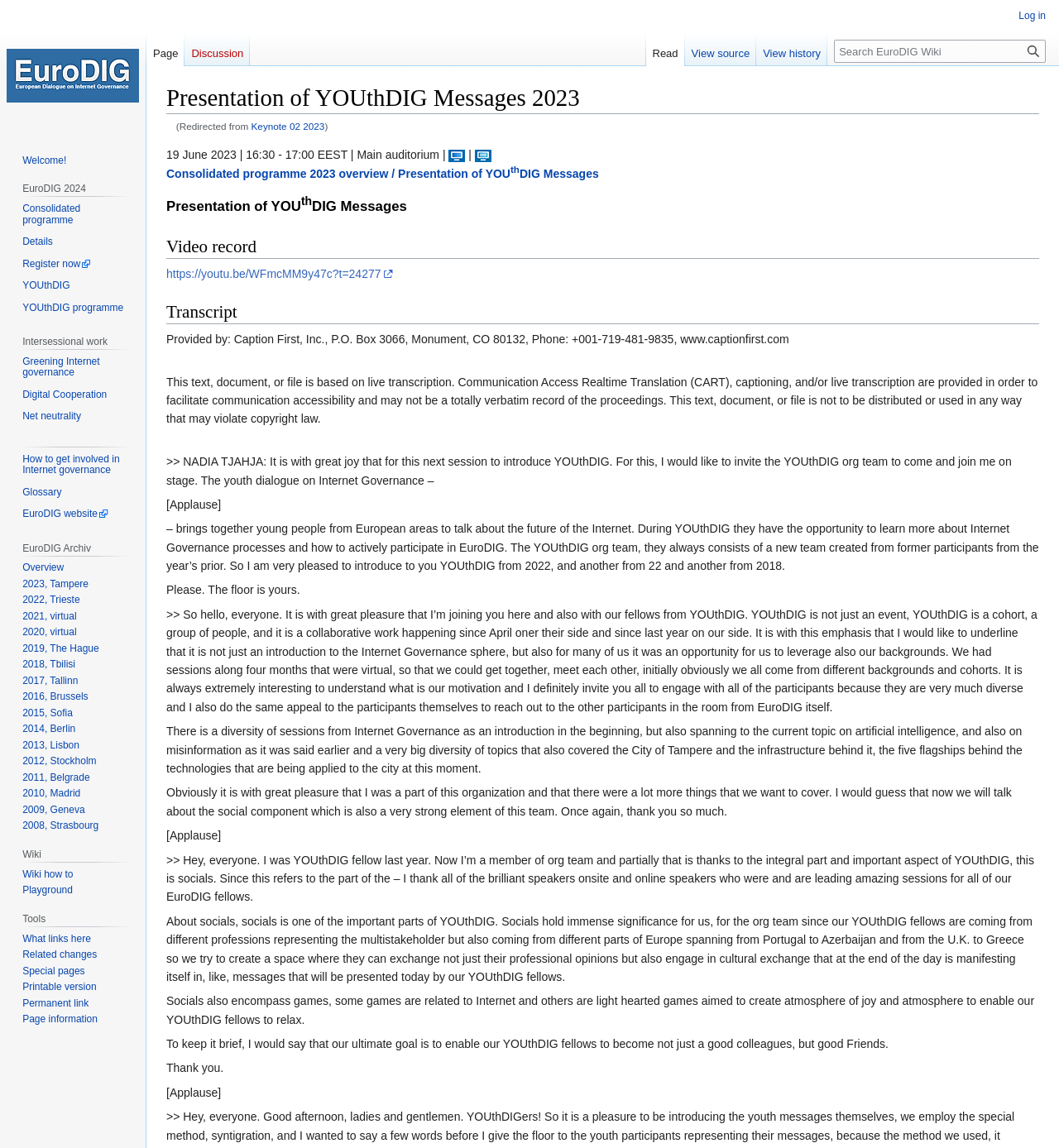Give the bounding box coordinates for this UI element: "Keynote 02 2023". The coordinates should be four float numbers between 0 and 1, arranged as [left, top, right, bottom].

[0.237, 0.105, 0.307, 0.114]